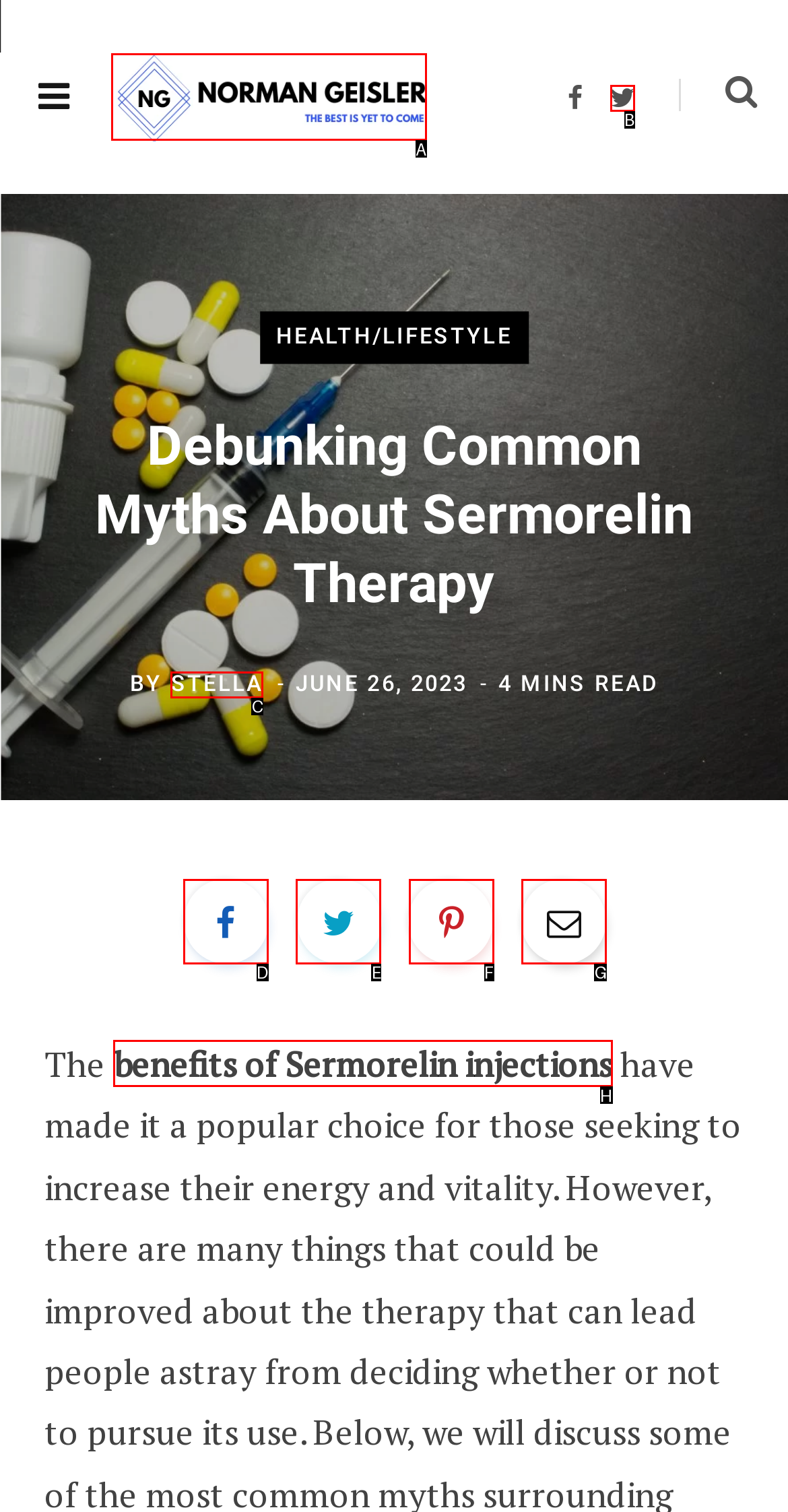With the provided description: Share on Facebook, select the most suitable HTML element. Respond with the letter of the selected option.

D